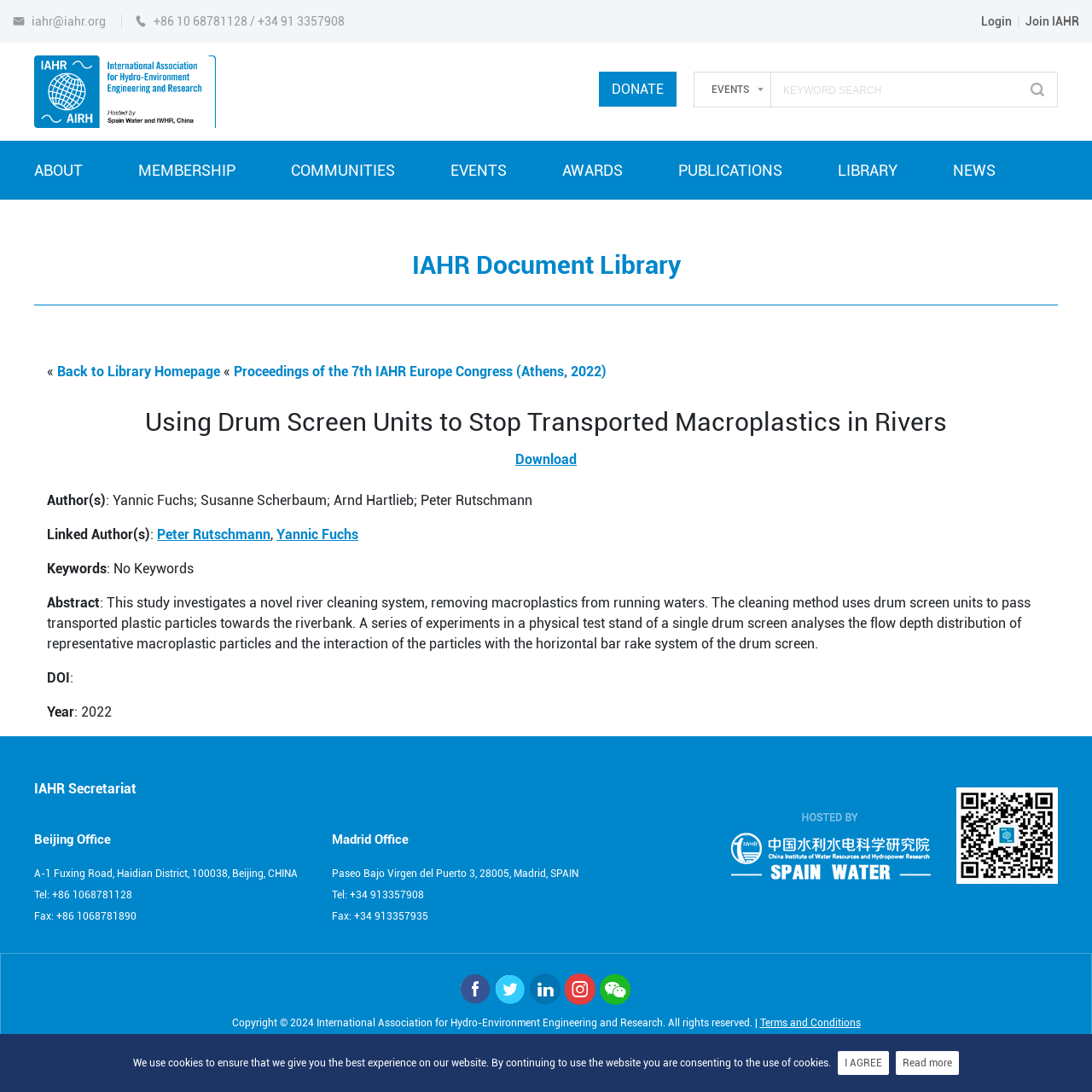Please use the details from the image to answer the following question comprehensively:
How many offices does the organization have?

I found the answer by looking at the 'IAHR Secretariat' section, which lists two offices: Beijing Office and Madrid Office.